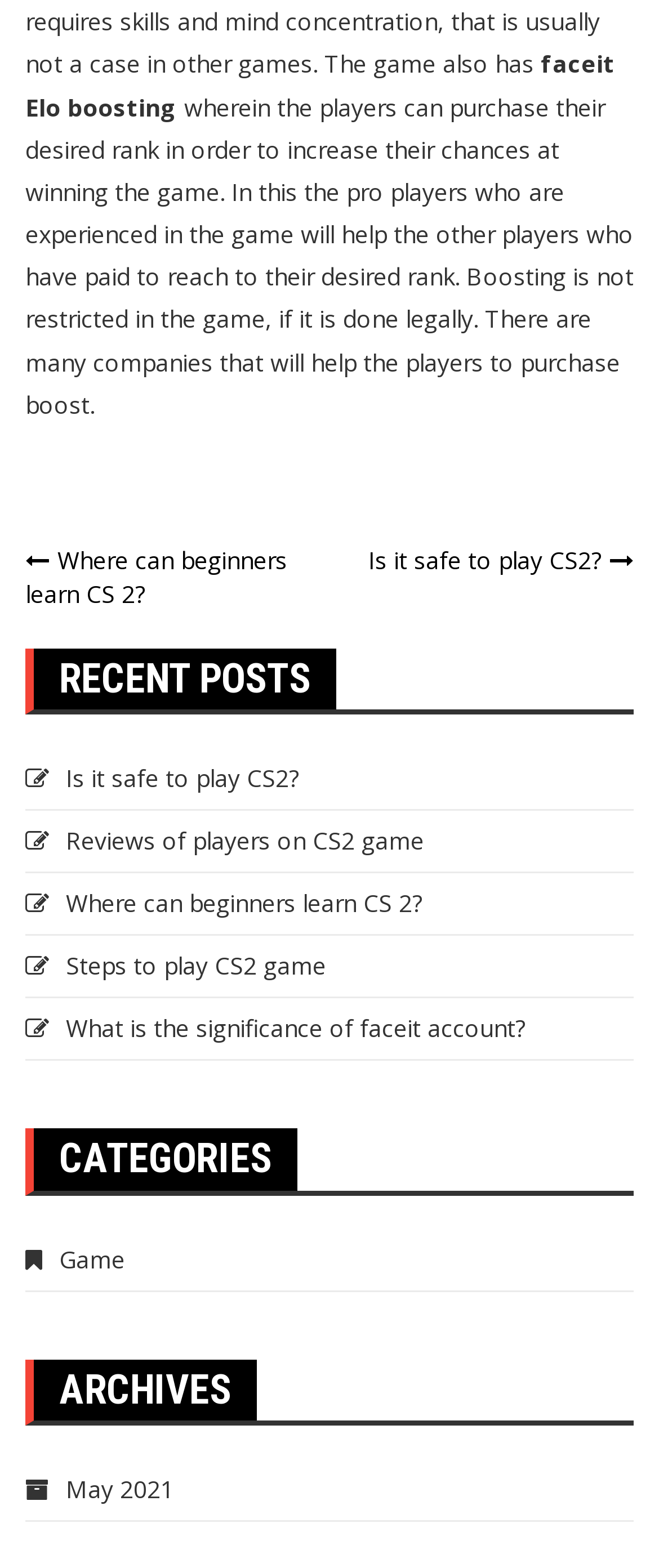What categories are available on this webpage?
Observe the image and answer the question with a one-word or short phrase response.

Game